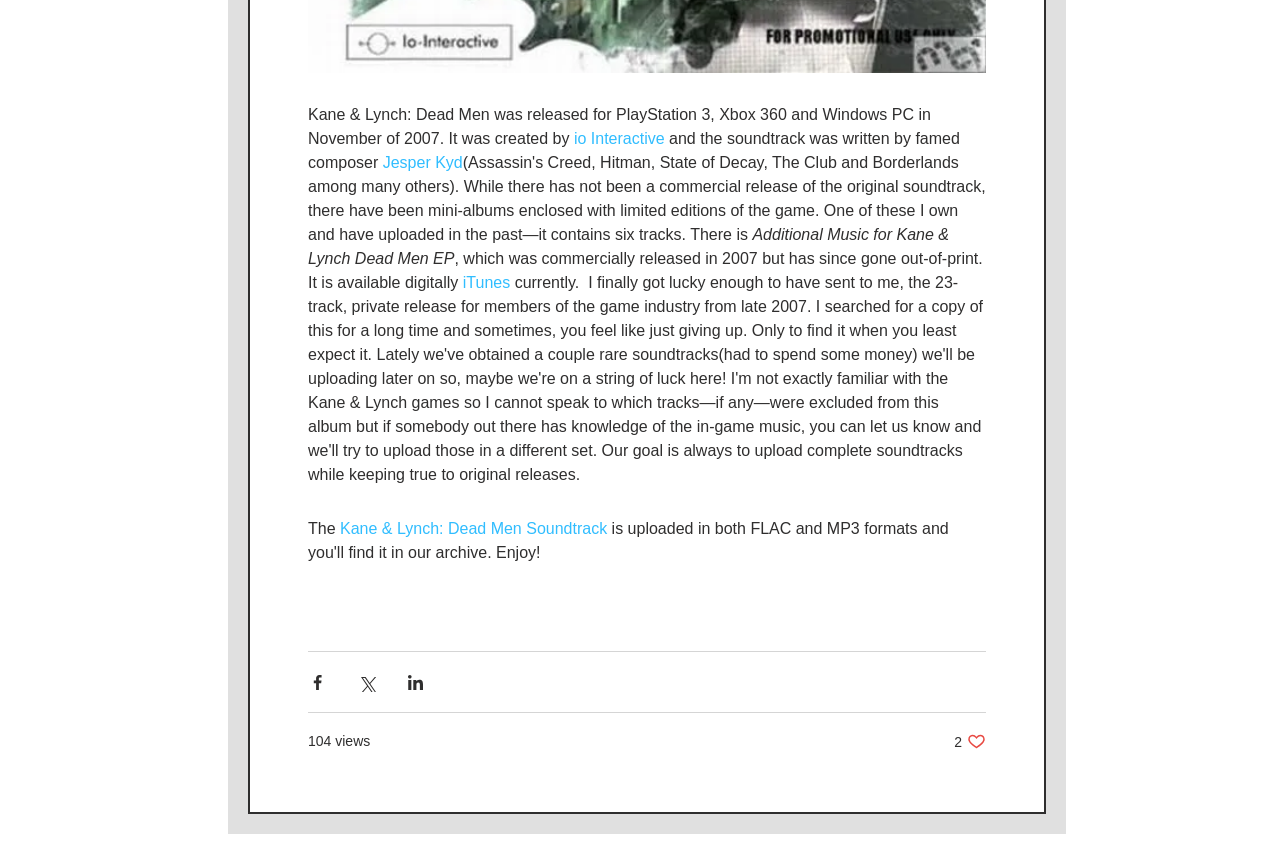What formats are the Kane & Lynch: Dead Men Soundtrack available in?
Based on the image, please offer an in-depth response to the question.

The answer can be found in the second paragraph of the webpage, where it is mentioned that 'The Kane & Lynch: Dead Men Soundtrack is uploaded in both FLAC and MP3 formats'.